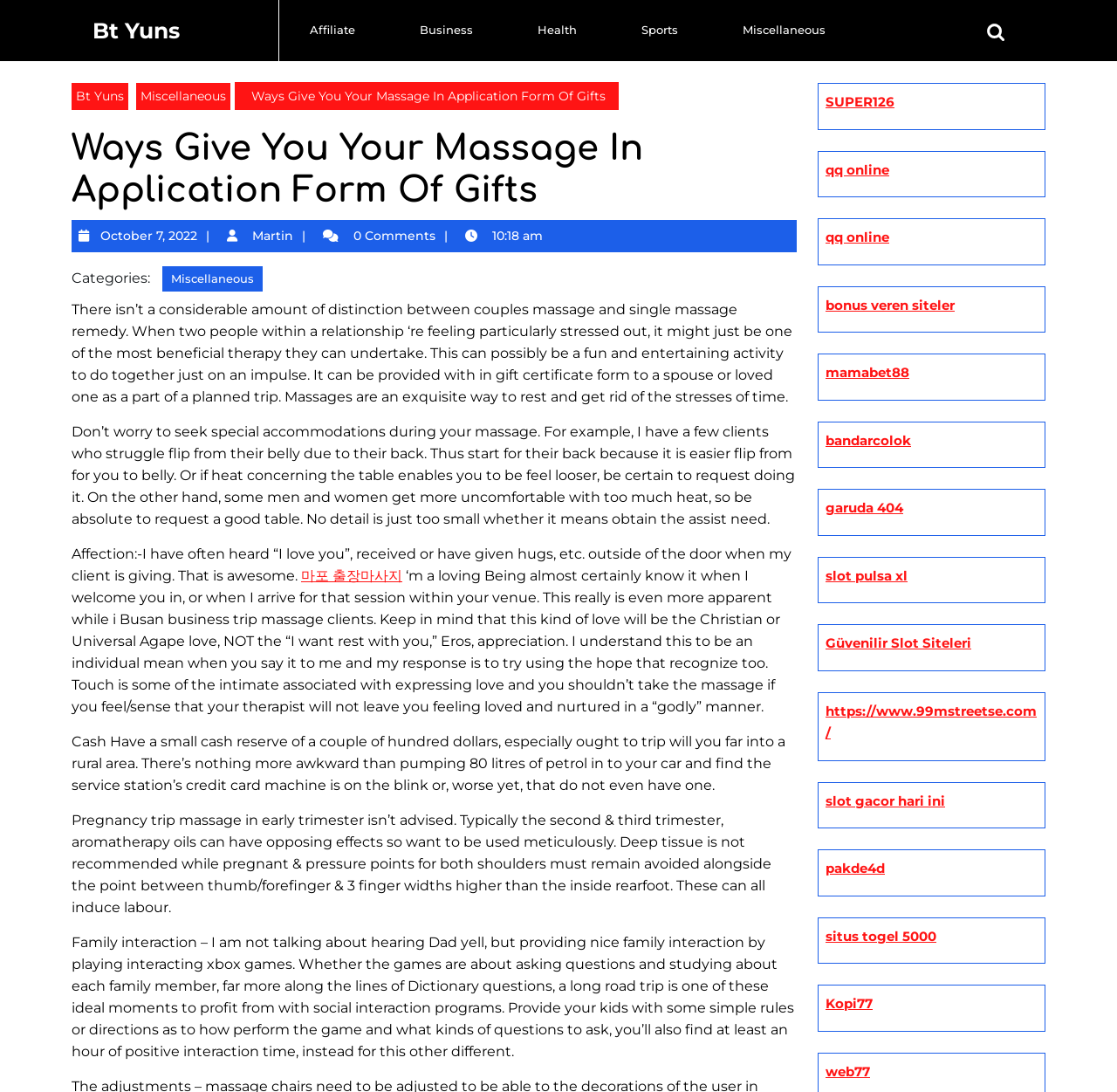Locate the bounding box coordinates of the clickable area needed to fulfill the instruction: "Read the article about massage gifts".

[0.222, 0.081, 0.542, 0.095]